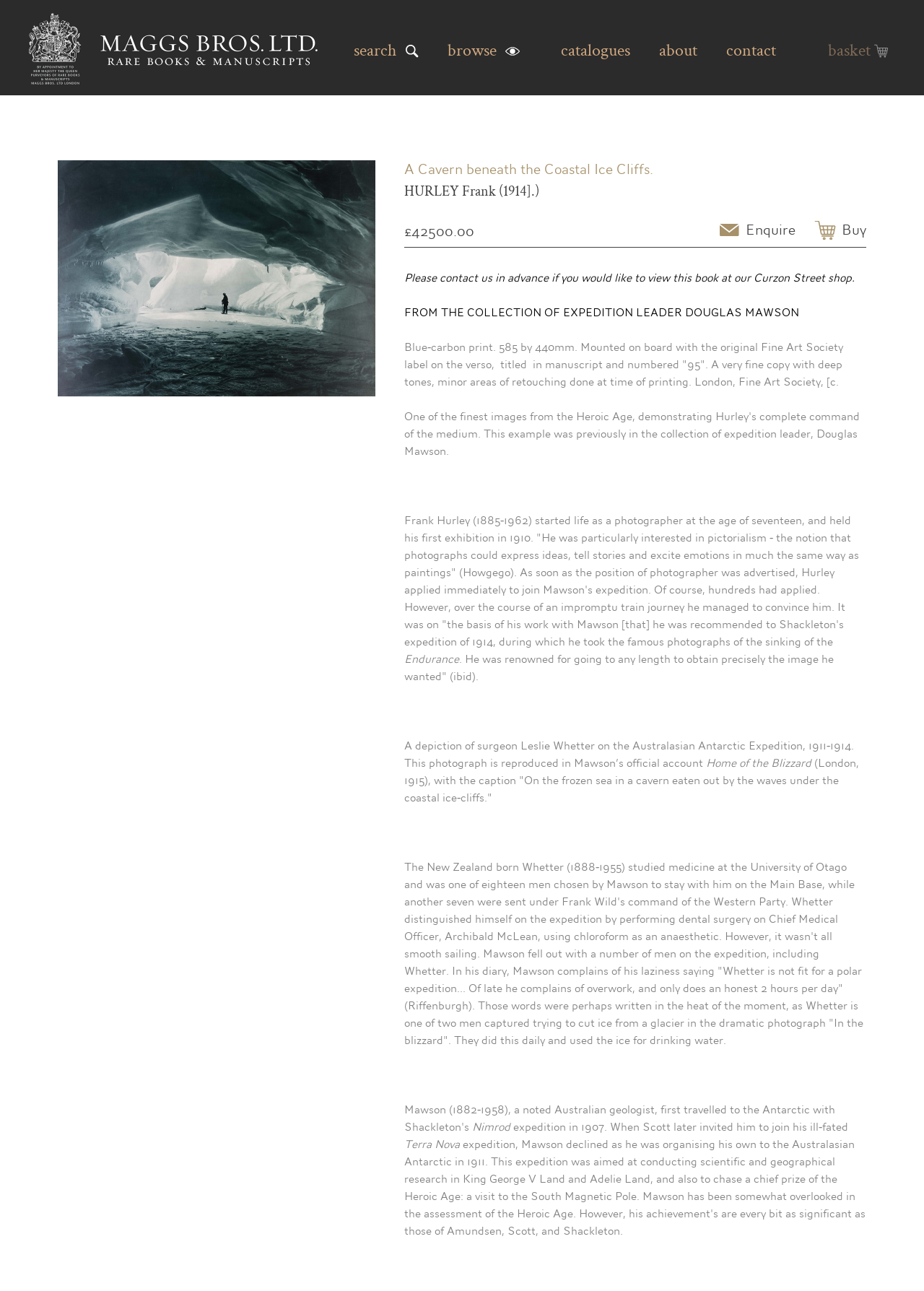Provide the bounding box coordinates in the format (top-left x, top-left y, bottom-right x, bottom-right y). All values are floating point numbers between 0 and 1. Determine the bounding box coordinate of the UI element described as: Maggs Bros Ltd

[0.031, 0.01, 0.344, 0.065]